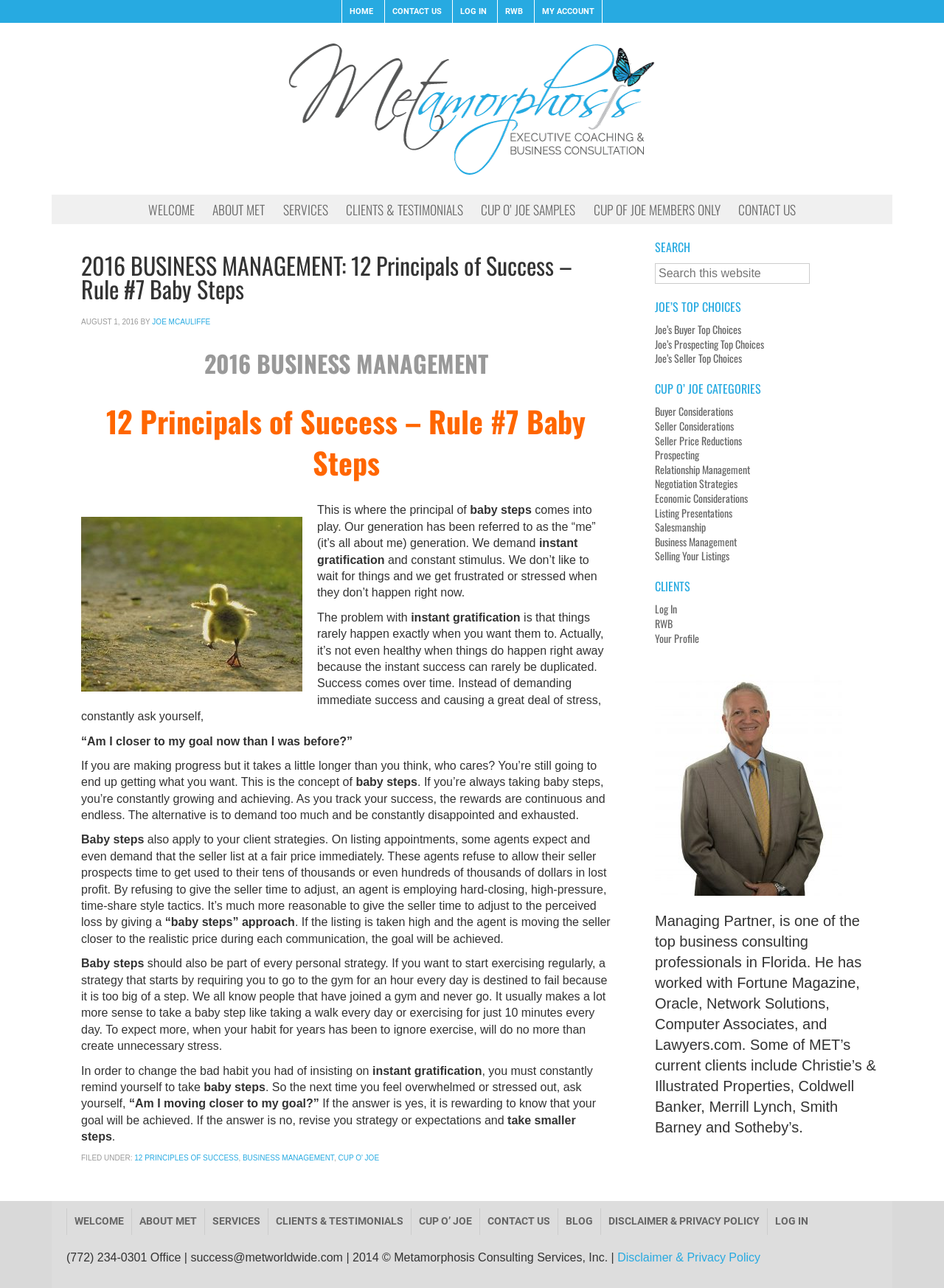Using the details in the image, give a detailed response to the question below:
What is the name of the consulting company?

I found the answer by looking at the heading element with the text 'METAMORPHOSIS CONSULTING, INC.' which is located at the top of the webpage.